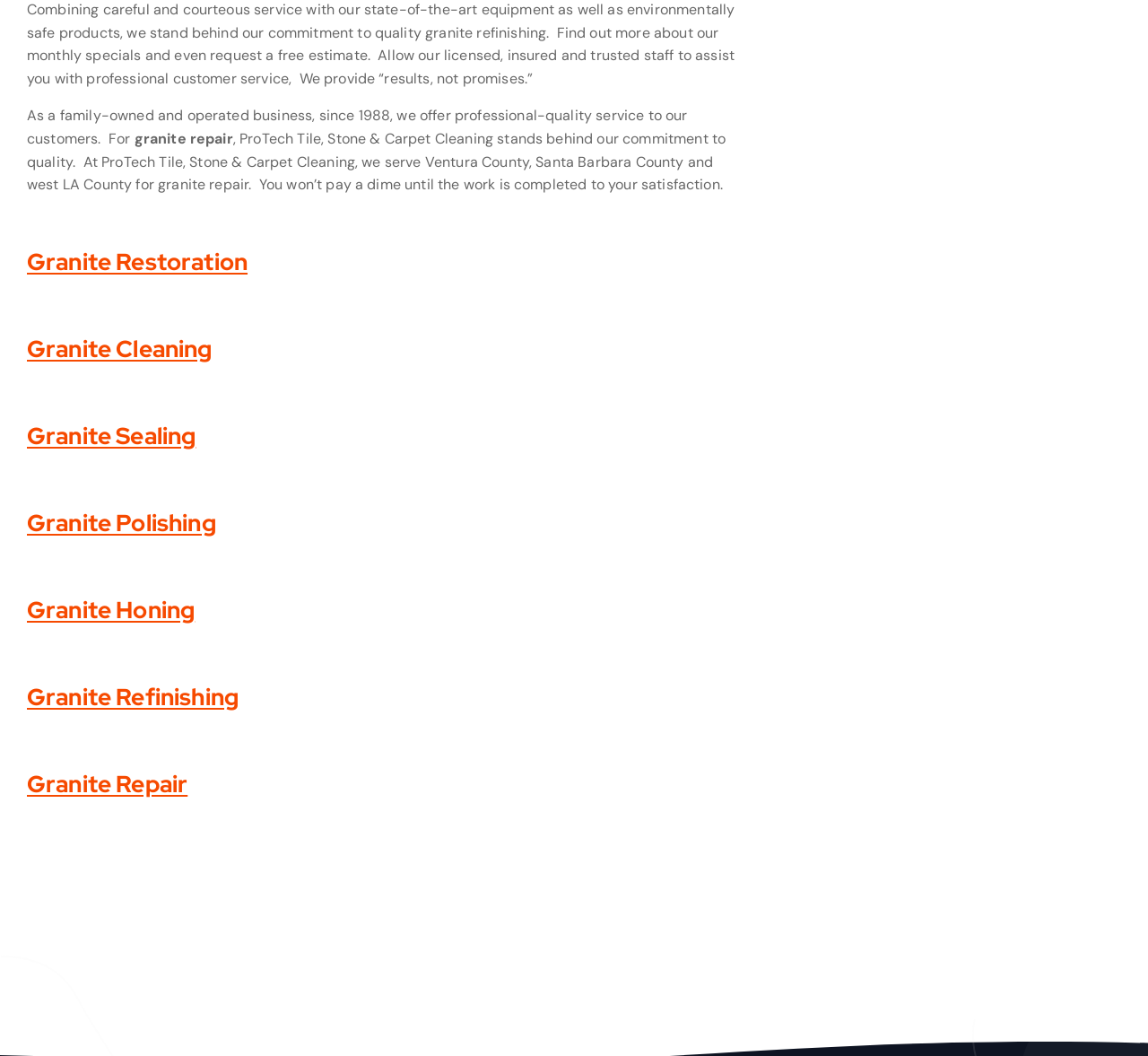Based on what you see in the screenshot, provide a thorough answer to this question: What areas does ProTech Tile, Stone & Carpet Cleaning serve?

The text 'At ProTech Tile, Stone & Carpet Cleaning, we serve Ventura County, Santa Barbara County and west LA County for granite repair.' explicitly states the areas served by ProTech Tile, Stone & Carpet Cleaning.